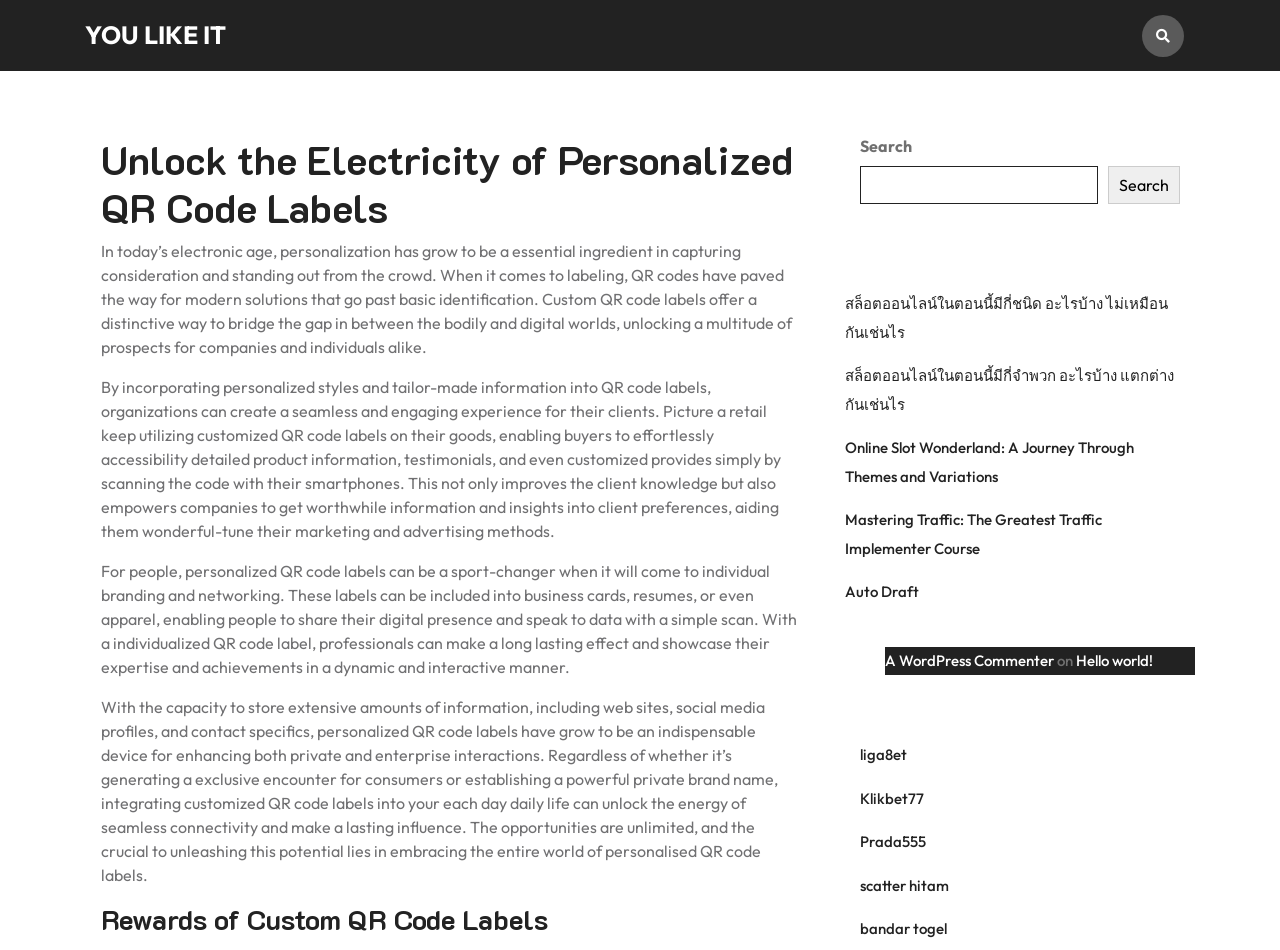Find the bounding box coordinates of the element I should click to carry out the following instruction: "Explore the benefits of custom QR code labels".

[0.079, 0.951, 0.624, 0.986]